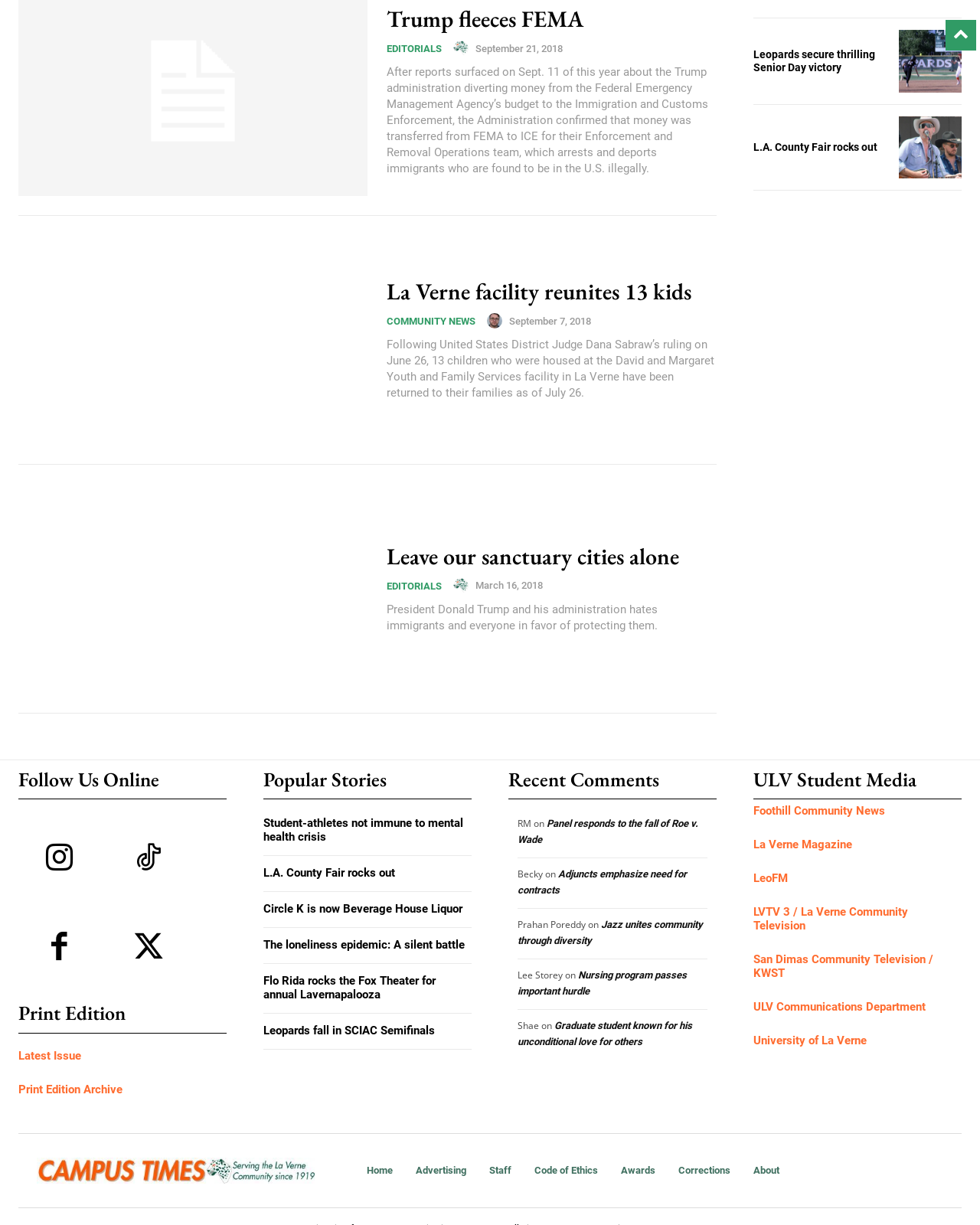Using the information in the image, give a comprehensive answer to the question: 
What is the date of the latest article?

I looked at the dates listed next to each article and found that the latest article was published on September 21, 2018.